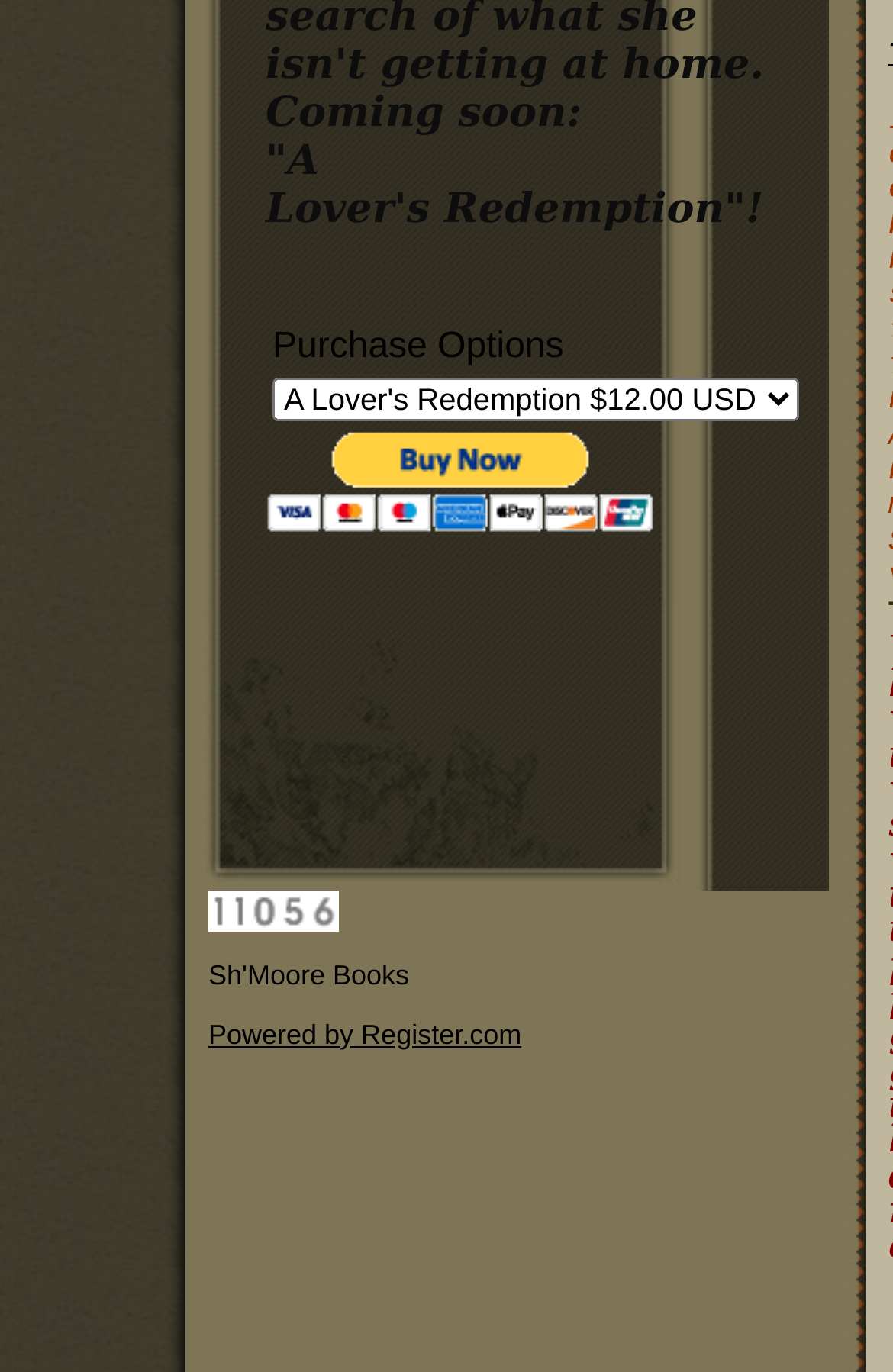Answer the question below in one word or phrase:
What is the name of the payment method shown on the webpage?

PayPal